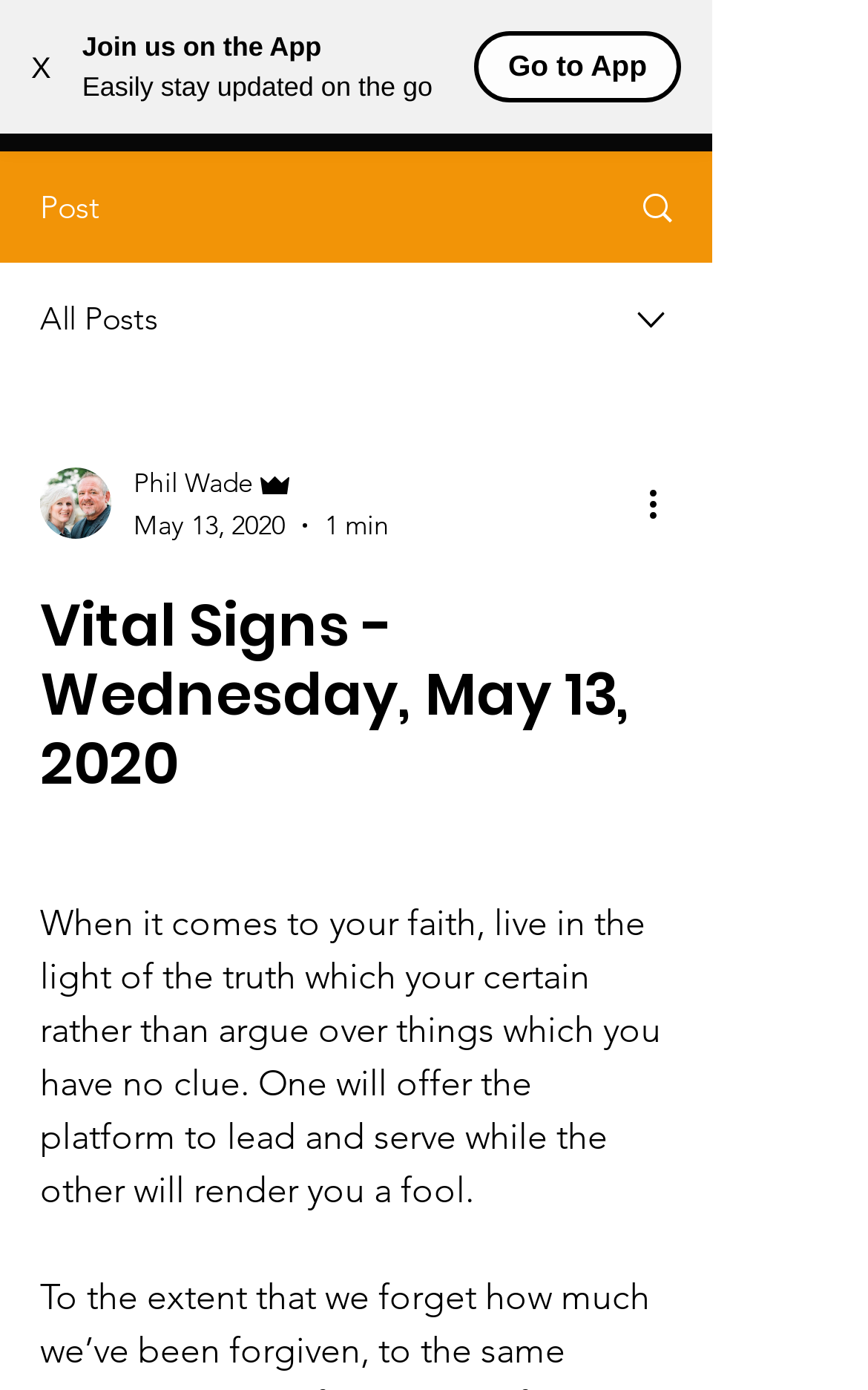Write an exhaustive caption that covers the webpage's main aspects.

This webpage appears to be a blog post or article page. At the top left corner, there is a button with an "X" label, likely used to close a notification or dialog. Next to it, there is a promotional section with three lines of text: "Join us on the App", "Easily stay updated on the go", and "Go to App", which suggests that the website has a mobile application. 

Below this section, there is a link to "PHILWADE.NET", which might be the website's main domain or a related resource. On the top right corner, there is a button to open a navigation menu, which contains several options, including "Post" and "All Posts", accompanied by images. 

The main content of the webpage is a blog post or article, which has a heading "Vital Signs - Wednesday, May 13, 2020". The article's text is a philosophical passage that discusses the importance of living in the light of truth and not arguing over unknown things. 

The article is attributed to an author, Phil Wade, who is an admin, and the post was published on May 13, 2020, just one minute prior to the current time. There is also a button labeled "More actions" with an accompanying image, which might provide additional options for the article.